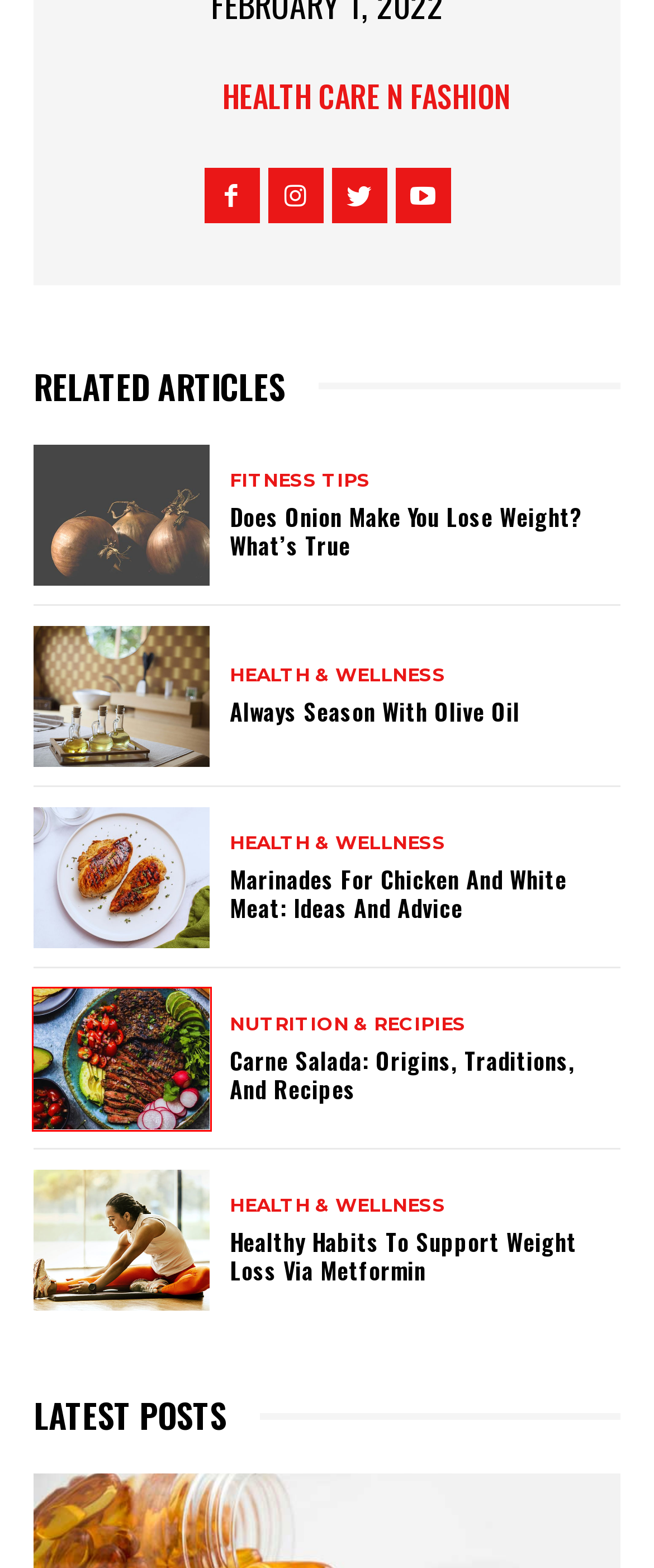You have received a screenshot of a webpage with a red bounding box indicating a UI element. Please determine the most fitting webpage description that matches the new webpage after clicking on the indicated element. The choices are:
A. Always Season With Olive Oil
B. FASHION & BEAUTY Archives - Health Care & Fashion
C. Healthy Habits To Support Weight Loss via Metformin
D. Does Onion Make You Lose Weight? What's True
E. HOW TO Archives - Health Care & Fashion
F. Carne Salada: Origins, Traditions, And Recipes
G. Marinades For Chicken And White Meat: Ideas And Advice
H. HEALTH & WELLNESS Archives - Health Care & Fashion

F